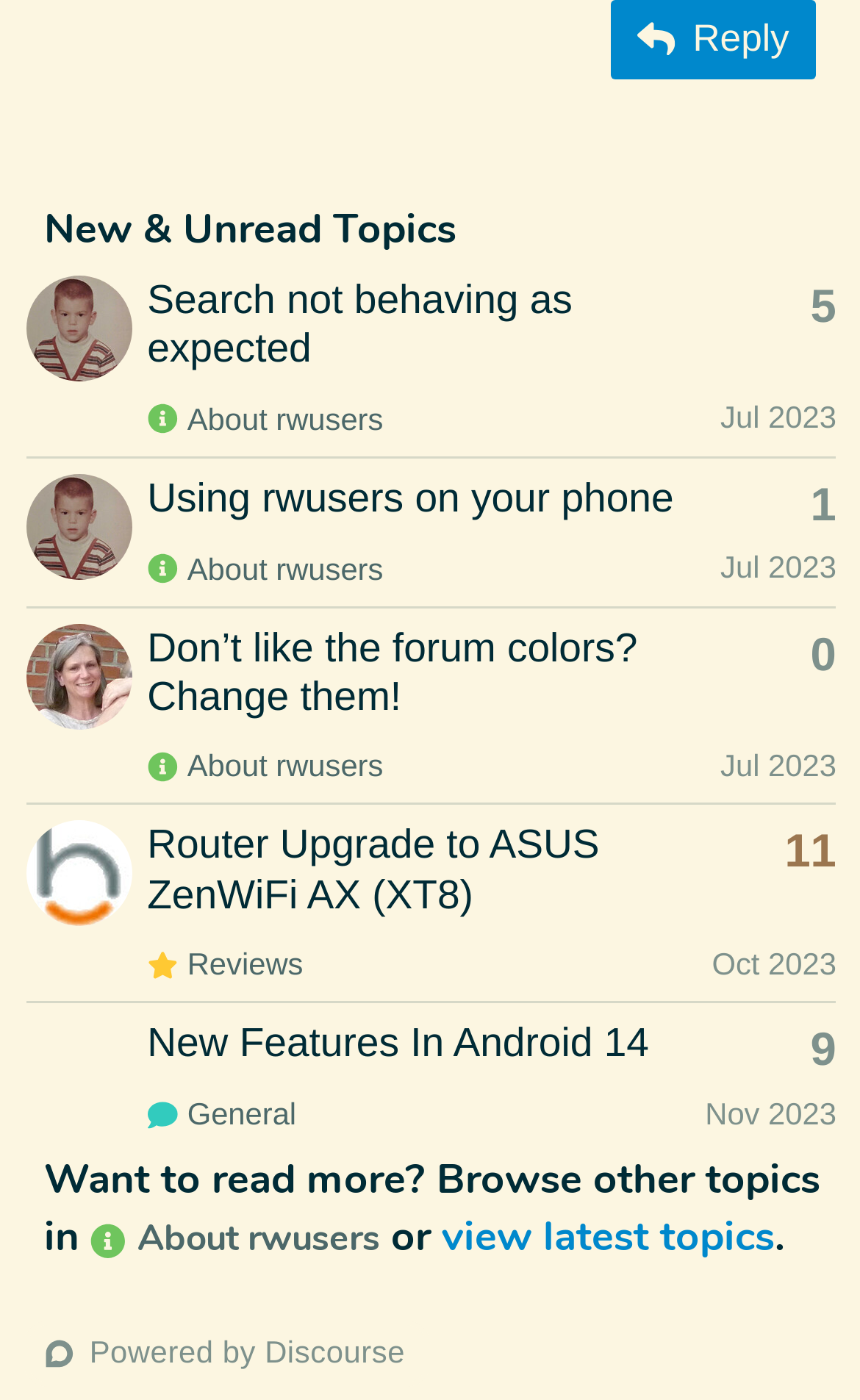Identify the bounding box coordinates of the part that should be clicked to carry out this instruction: "View latest topics".

[0.514, 0.864, 0.901, 0.905]